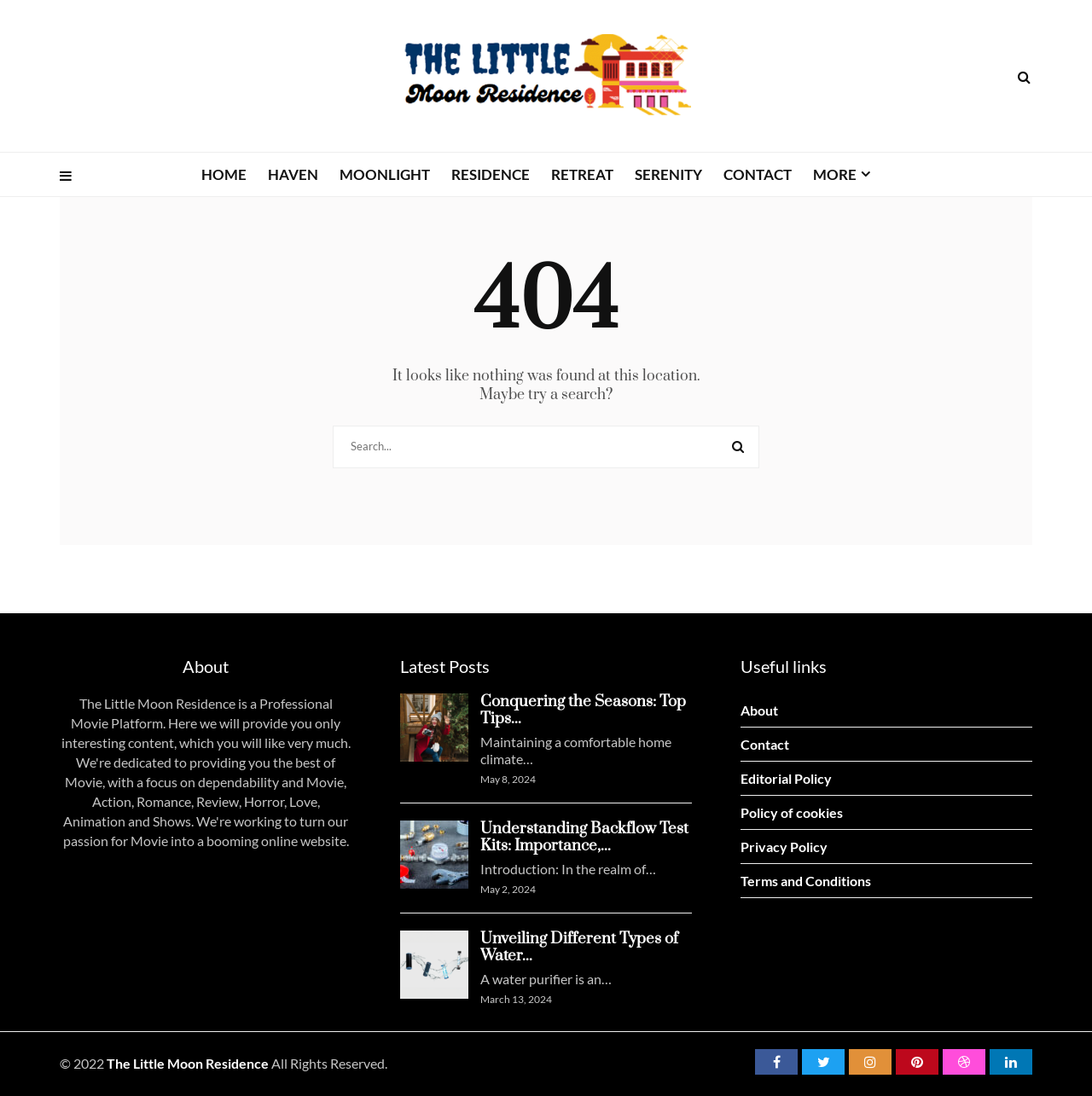Find the coordinates for the bounding box of the element with this description: "Policy of cookies".

[0.678, 0.726, 0.945, 0.757]